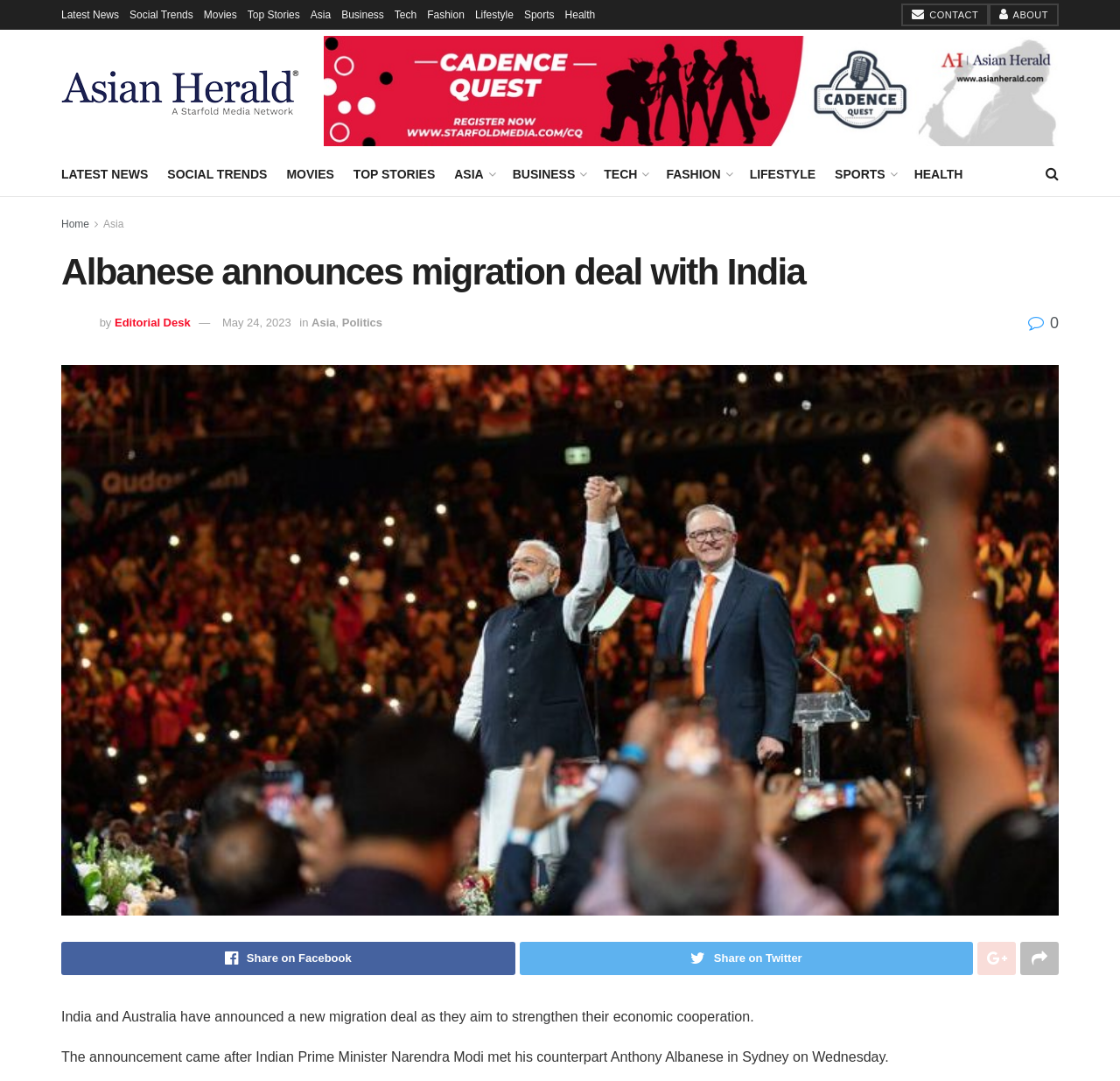Find the bounding box coordinates of the element to click in order to complete the given instruction: "Read about Albanese announces migration deal with India."

[0.055, 0.233, 0.945, 0.272]